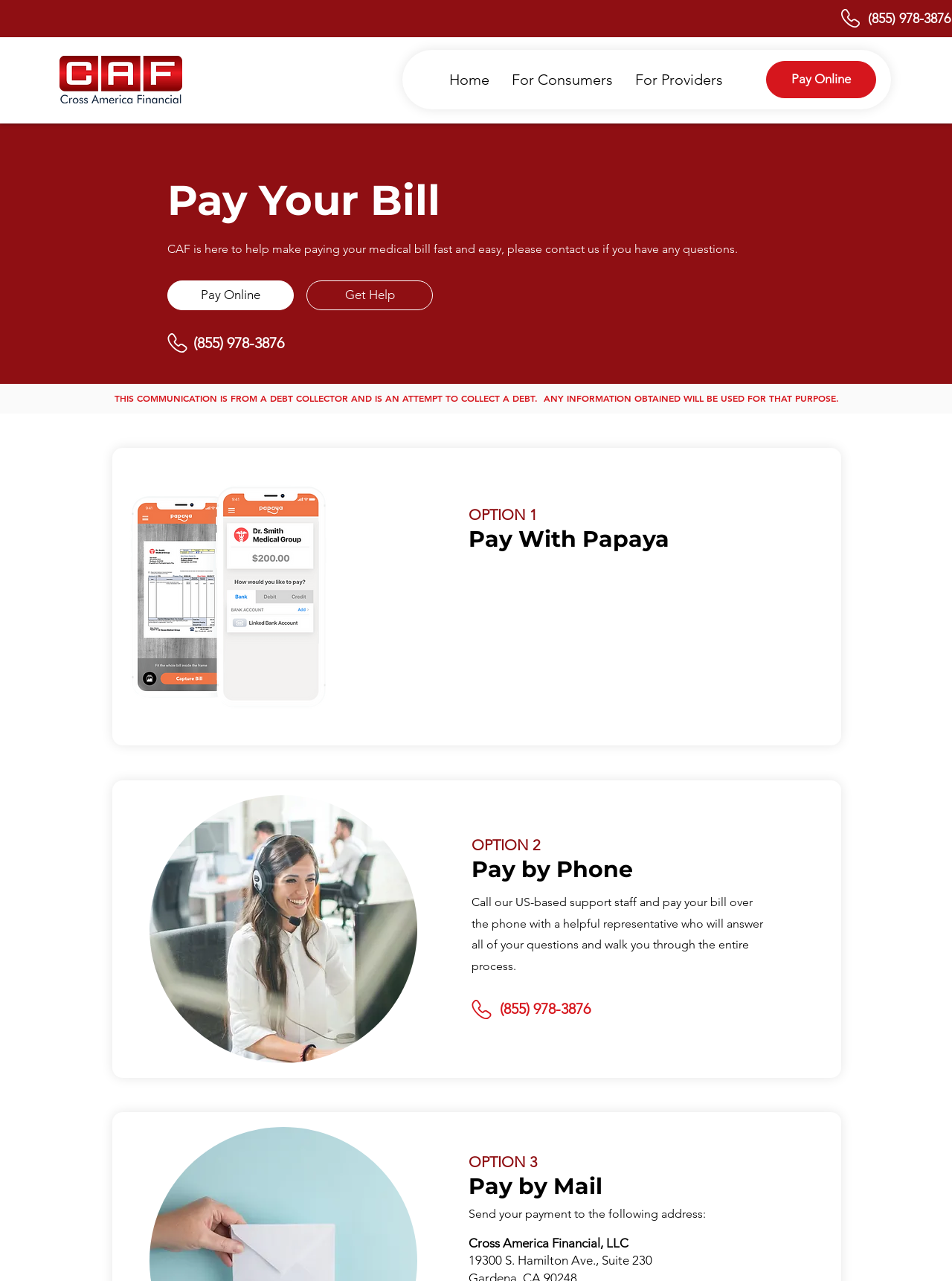Provide a brief response to the question below using a single word or phrase: 
What is the name of the app mentioned on the webpage?

Papaya Medical Bill Pay